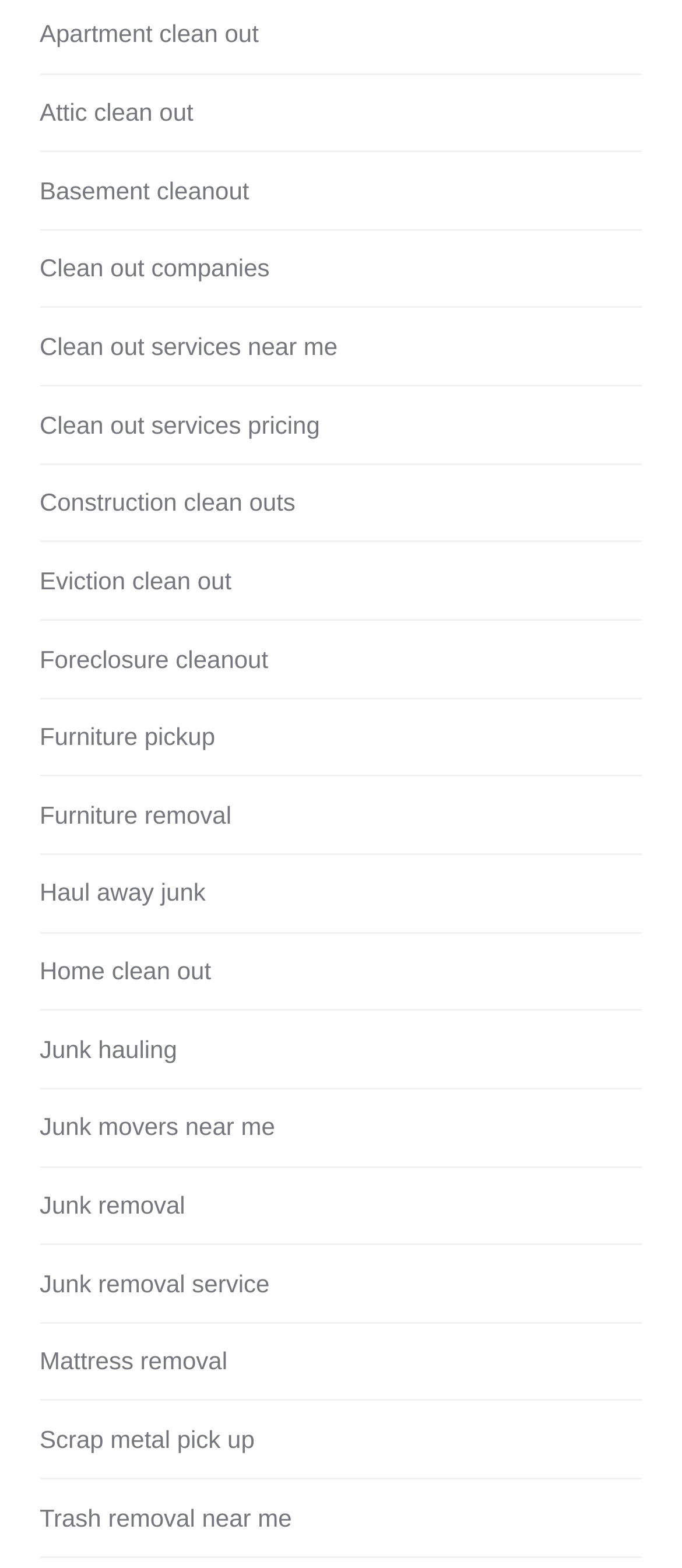Find the bounding box coordinates of the clickable region needed to perform the following instruction: "Learn about 'Basement cleanout'". The coordinates should be provided as four float numbers between 0 and 1, i.e., [left, top, right, bottom].

[0.058, 0.109, 0.365, 0.134]